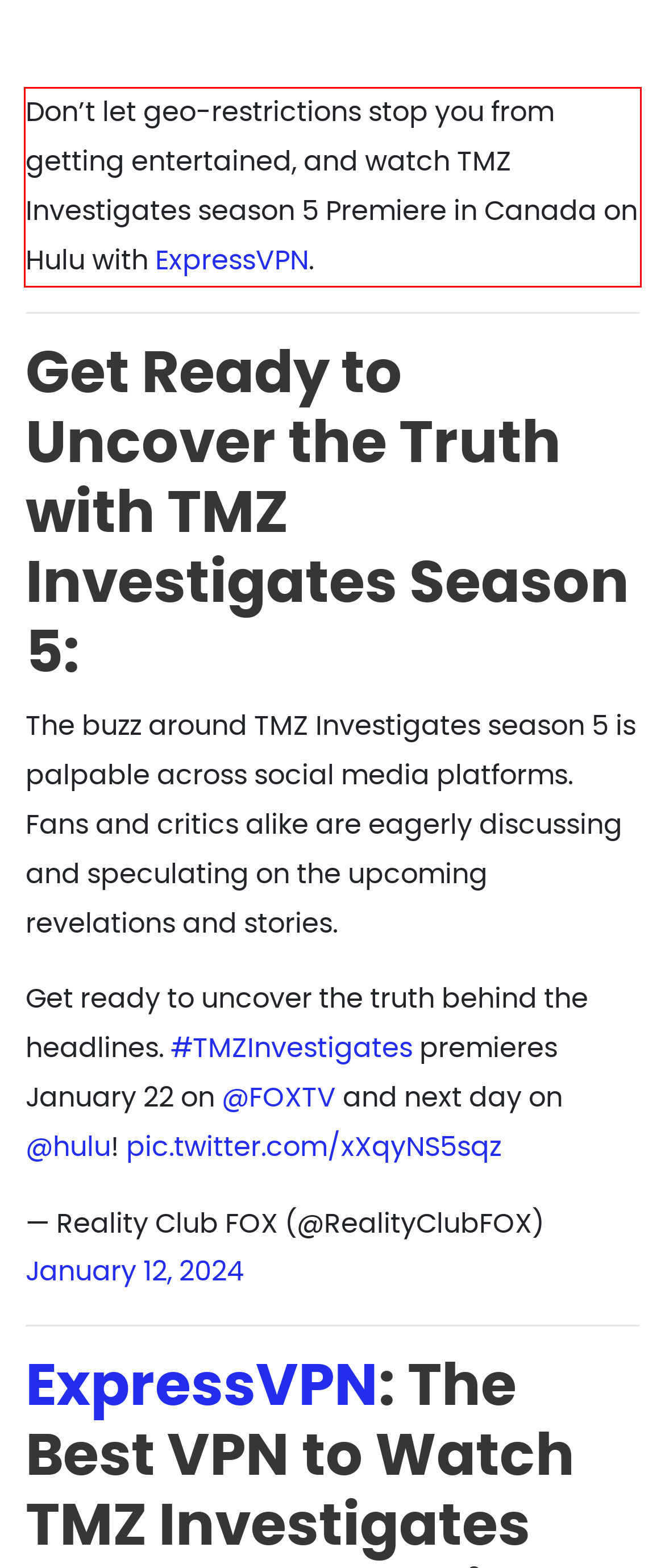Given the screenshot of a webpage, identify the red rectangle bounding box and recognize the text content inside it, generating the extracted text.

Don’t let geo-restrictions stop you from getting entertained, and watch TMZ Investigates season 5 Premiere in Canada on Hulu with ExpressVPN.